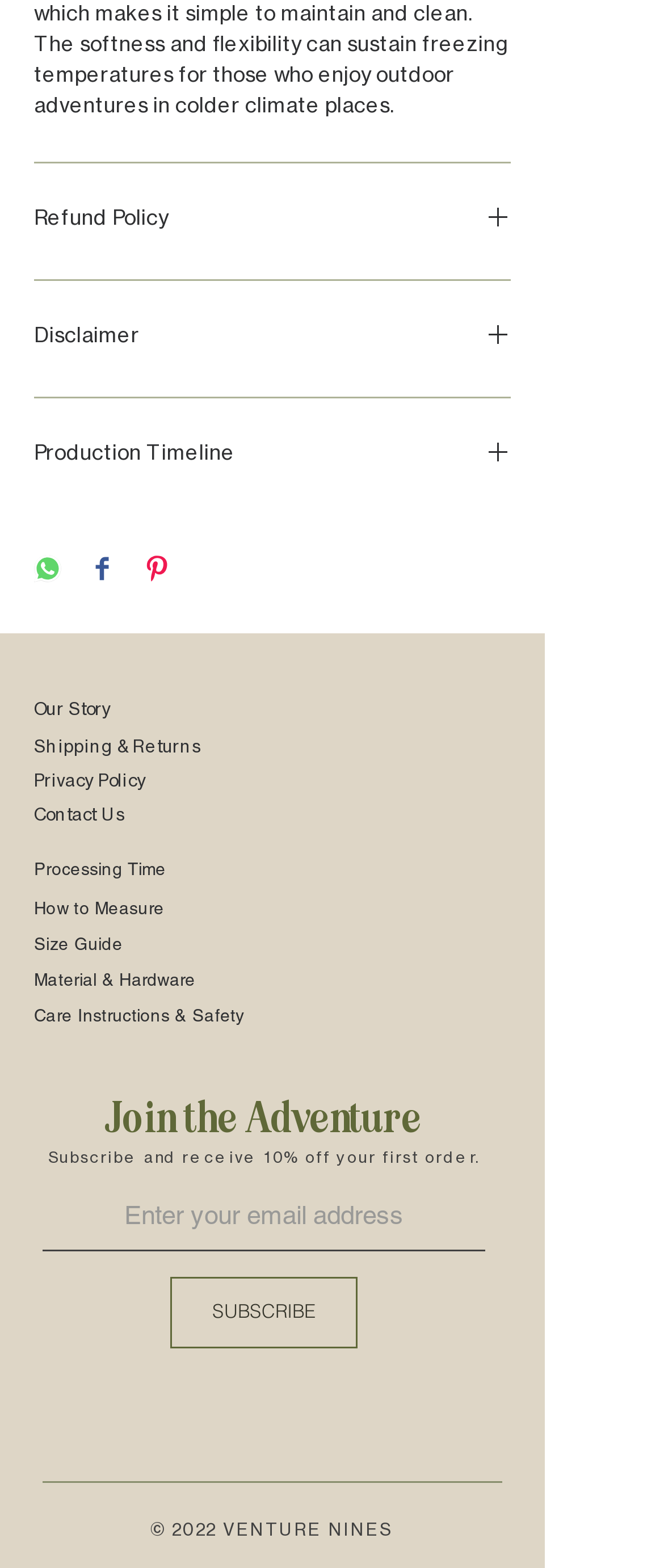Locate the bounding box coordinates of the clickable part needed for the task: "Click Refund Policy".

[0.051, 0.131, 0.769, 0.152]